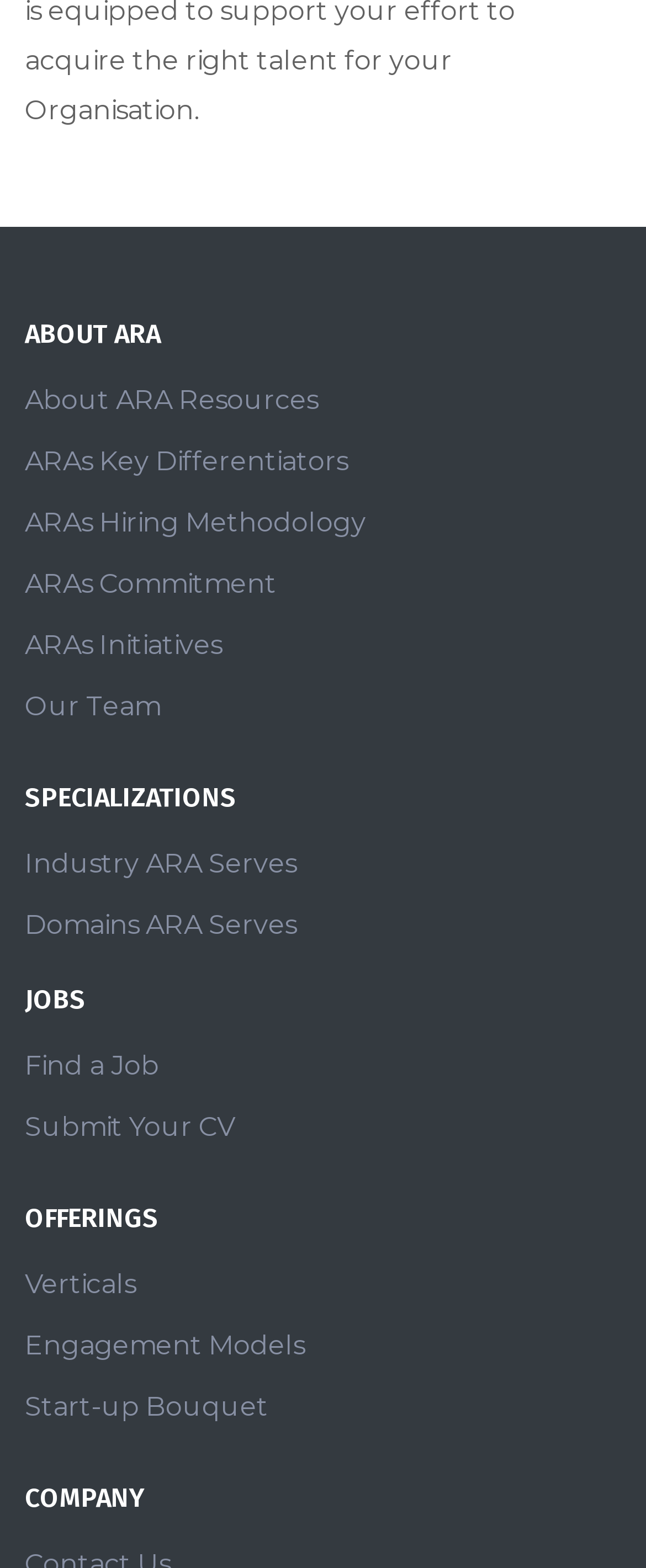How many categories are on the webpage?
Based on the screenshot, provide a one-word or short-phrase response.

5